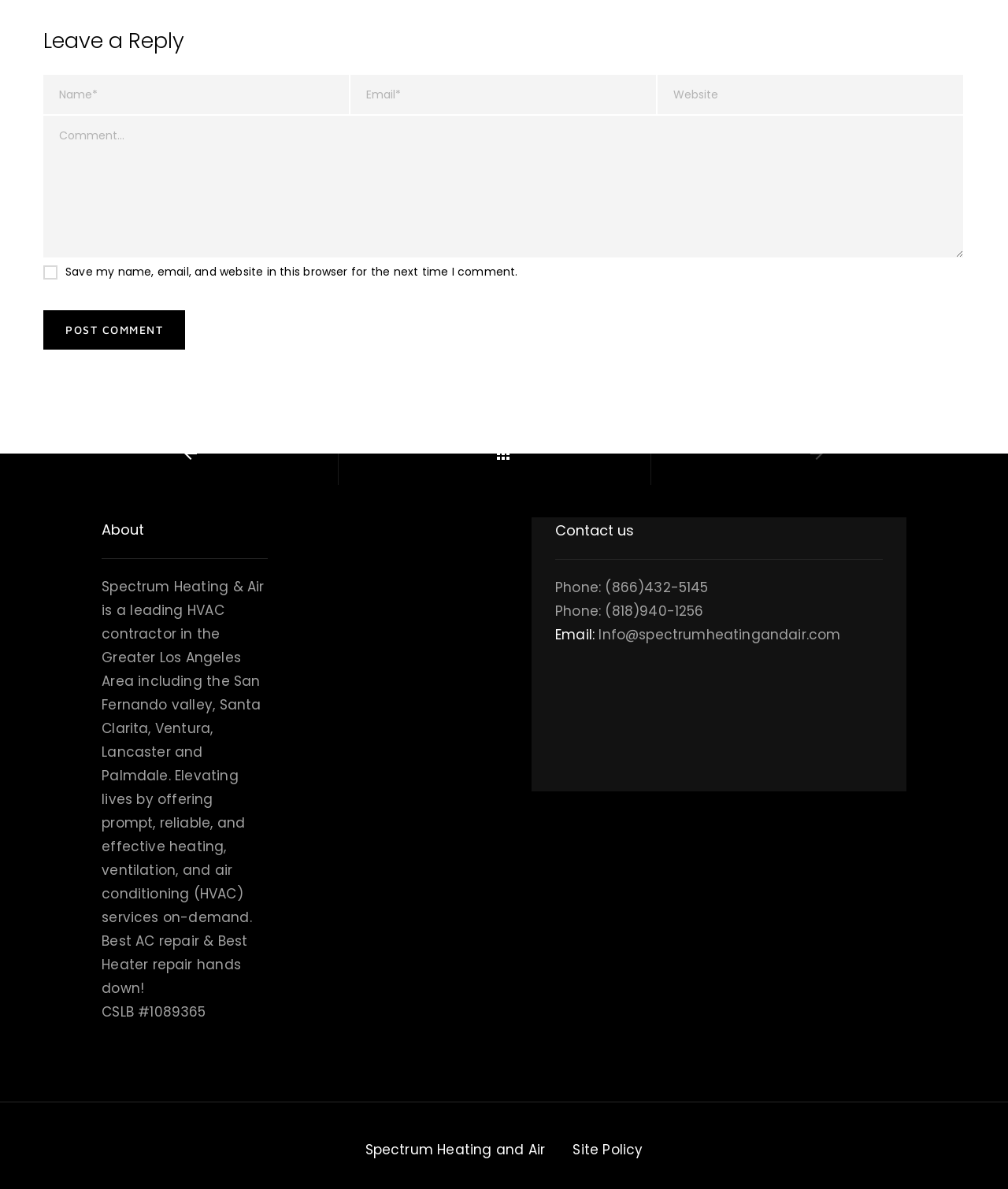Identify the bounding box coordinates of the clickable region required to complete the instruction: "Visit our Facebook page". The coordinates should be given as four float numbers within the range of 0 and 1, i.e., [left, top, right, bottom].

[0.555, 0.573, 0.586, 0.6]